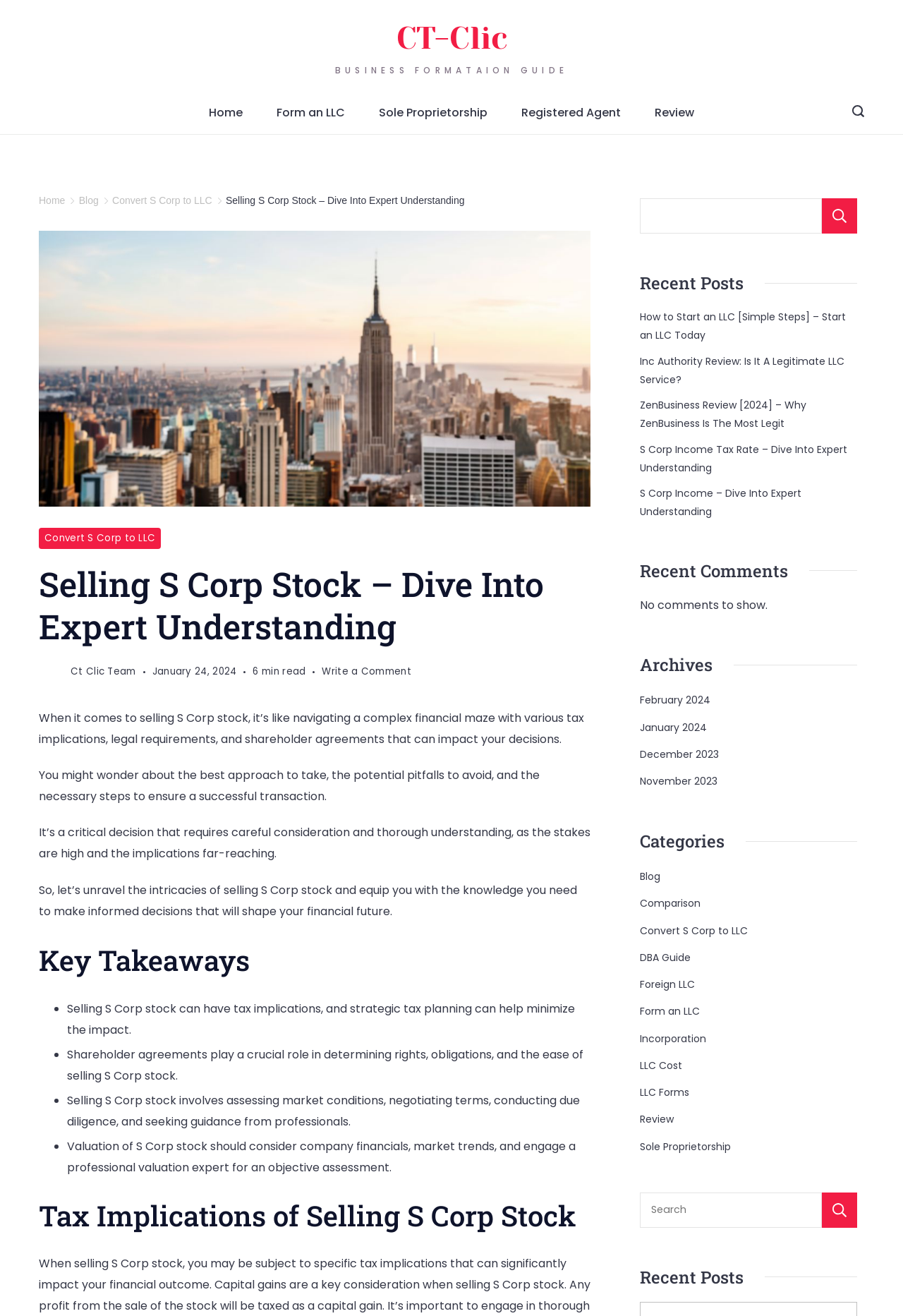Find the bounding box coordinates for the element described here: "Privacy Policy".

None